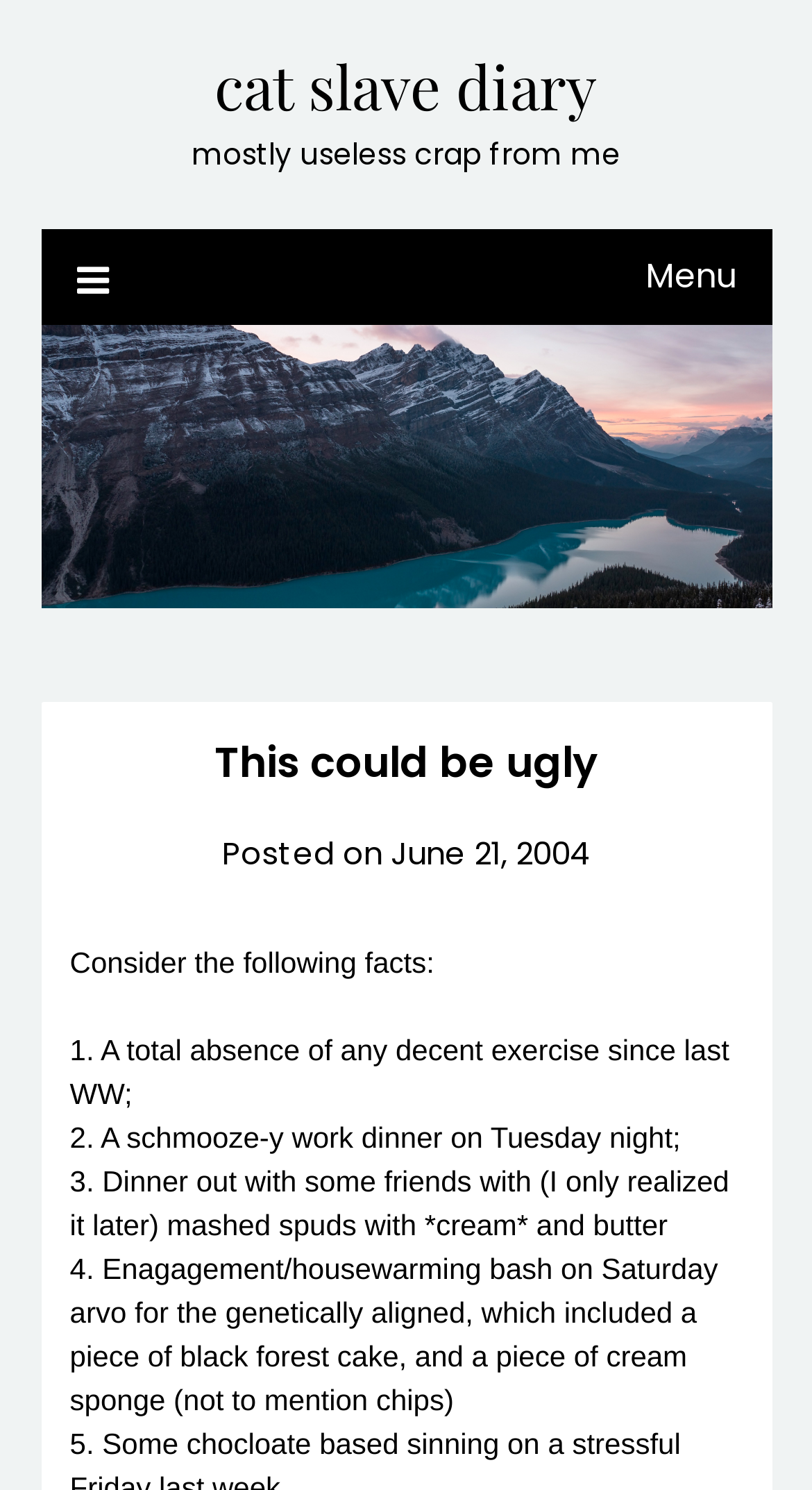What type of event is mentioned in point 4?
Please utilize the information in the image to give a detailed response to the question.

I found the type of event by reading the fourth point mentioned in the article, which is 'Enagagement/housewarming bash on Saturday arvo...'.